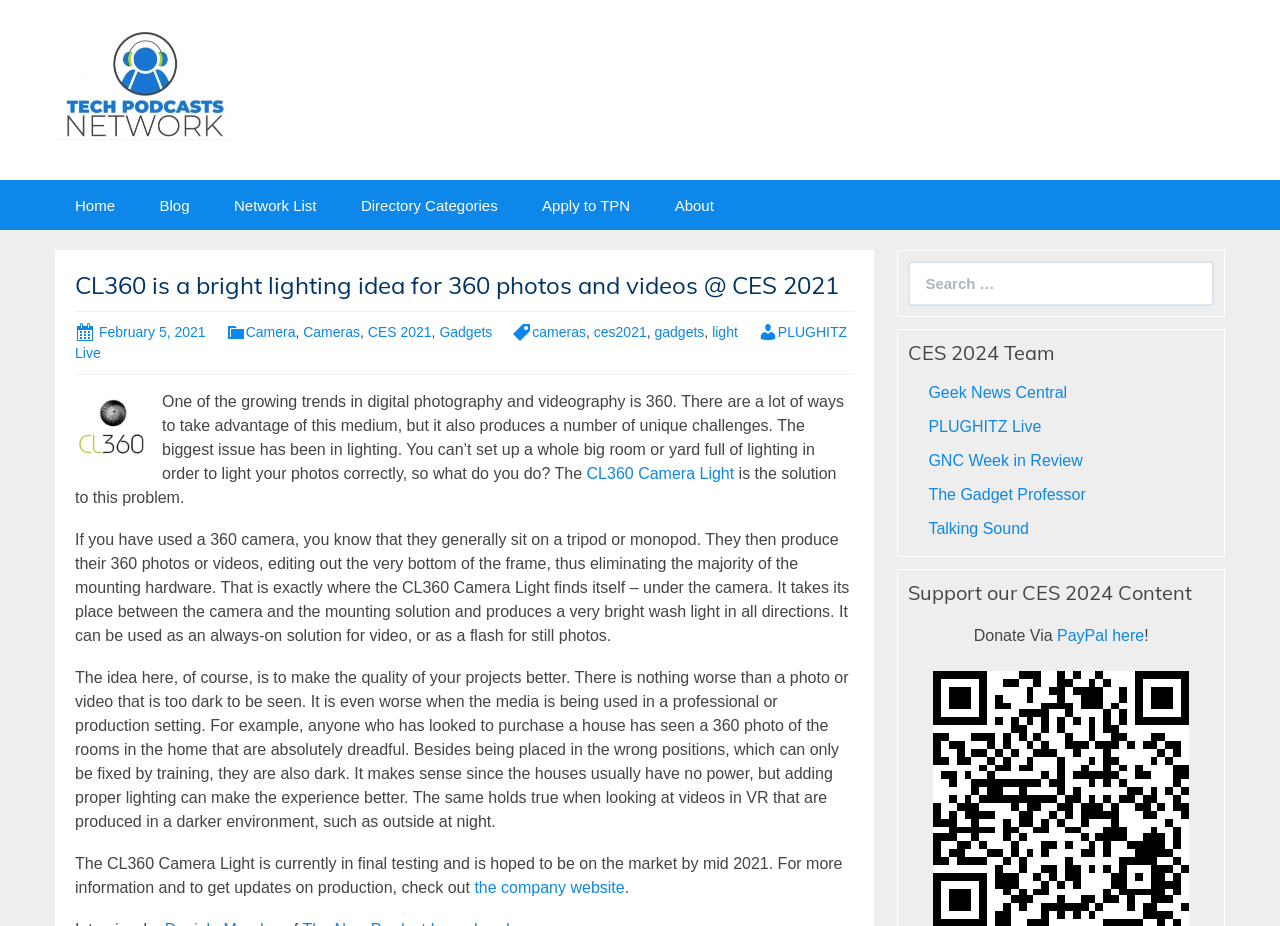Provide the bounding box coordinates for the area that should be clicked to complete the instruction: "Search for something".

[0.71, 0.282, 0.948, 0.33]